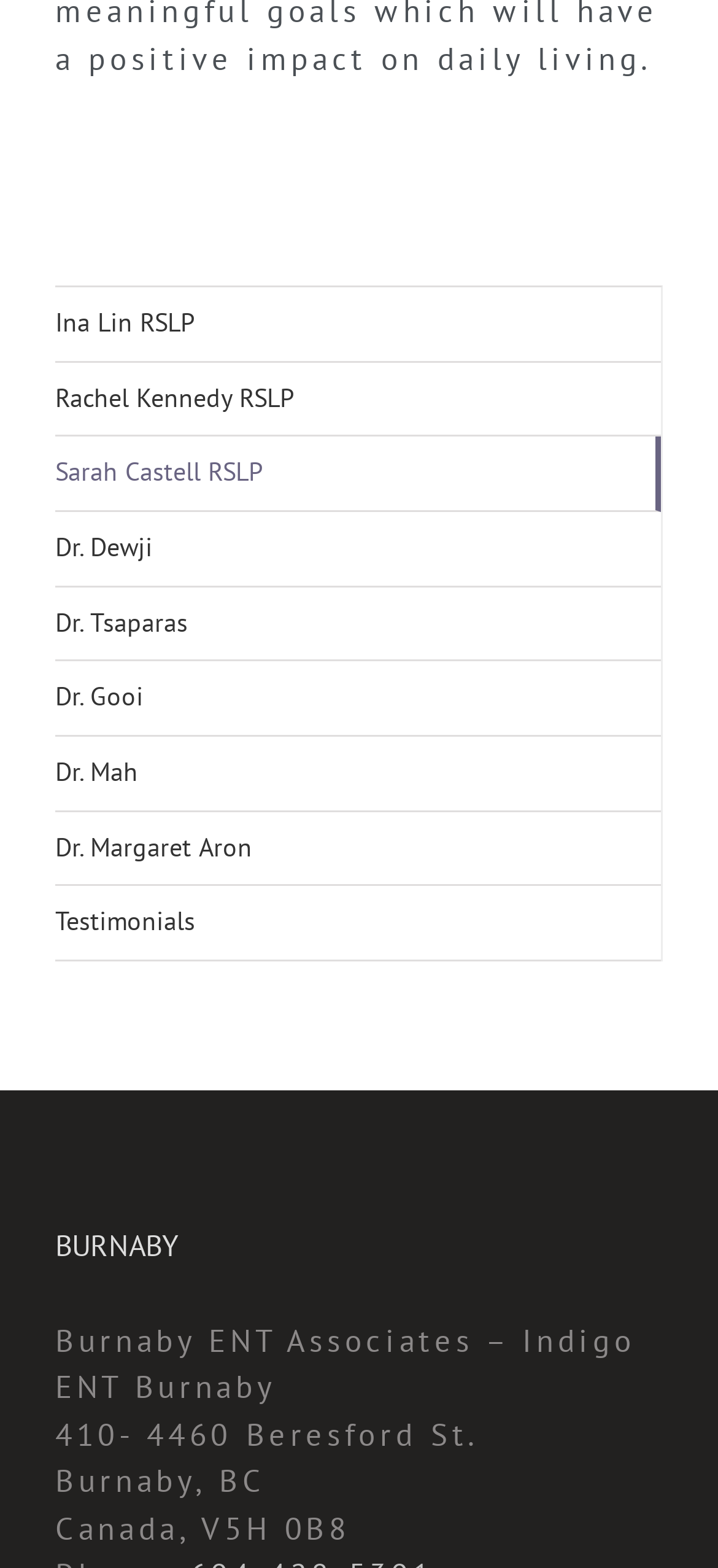What is the city and province of the ENT clinic?
Answer the question with as much detail as you can, using the image as a reference.

I inferred this answer by examining the StaticText elements with the text 'Burnaby' and 'BC' which suggest that the clinic is located in Burnaby, British Columbia.